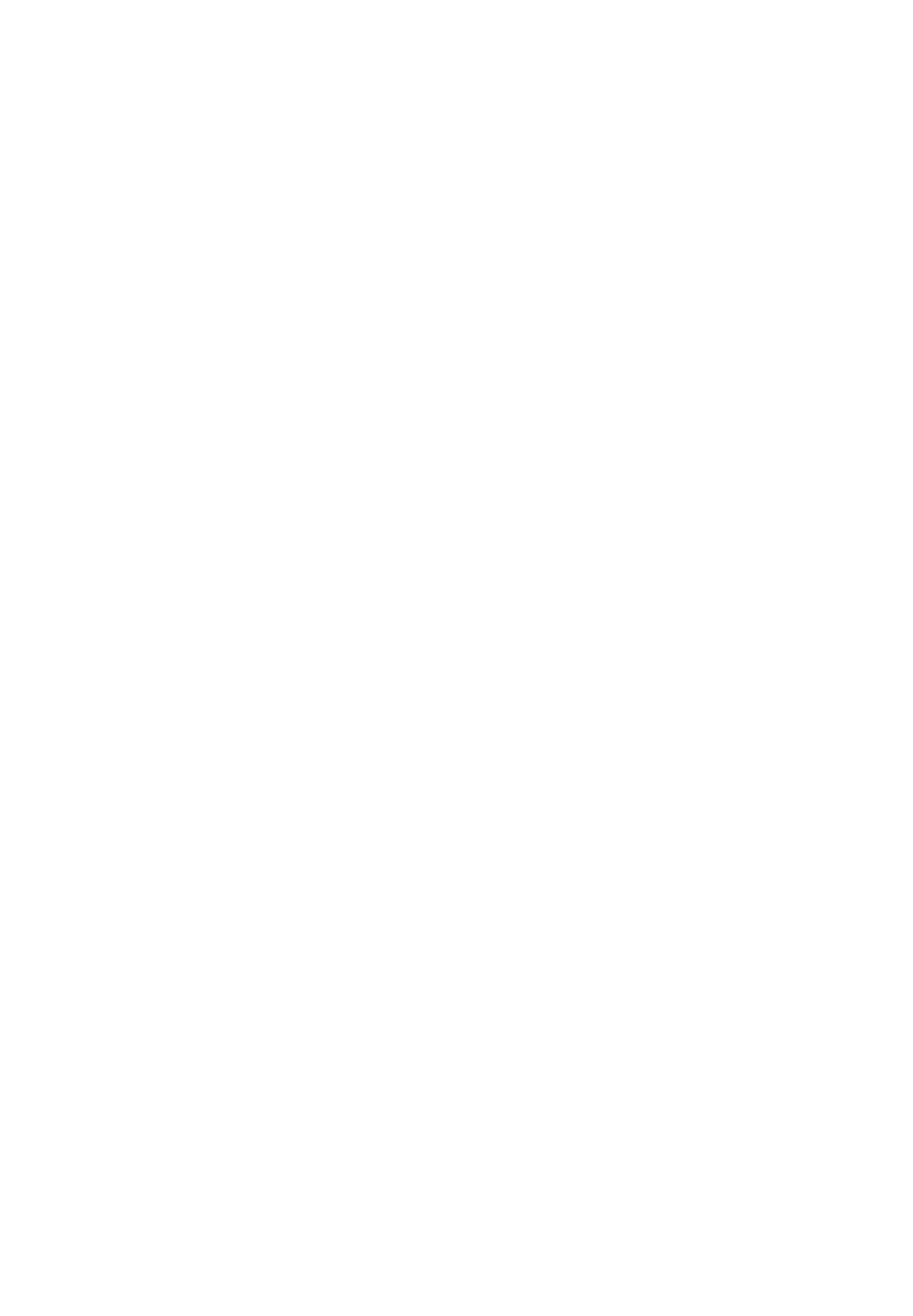Using the format (top-left x, top-left y, bottom-right x, bottom-right y), provide the bounding box coordinates for the described UI element. All values should be floating point numbers between 0 and 1: School of Business

[0.133, 0.856, 0.384, 0.877]